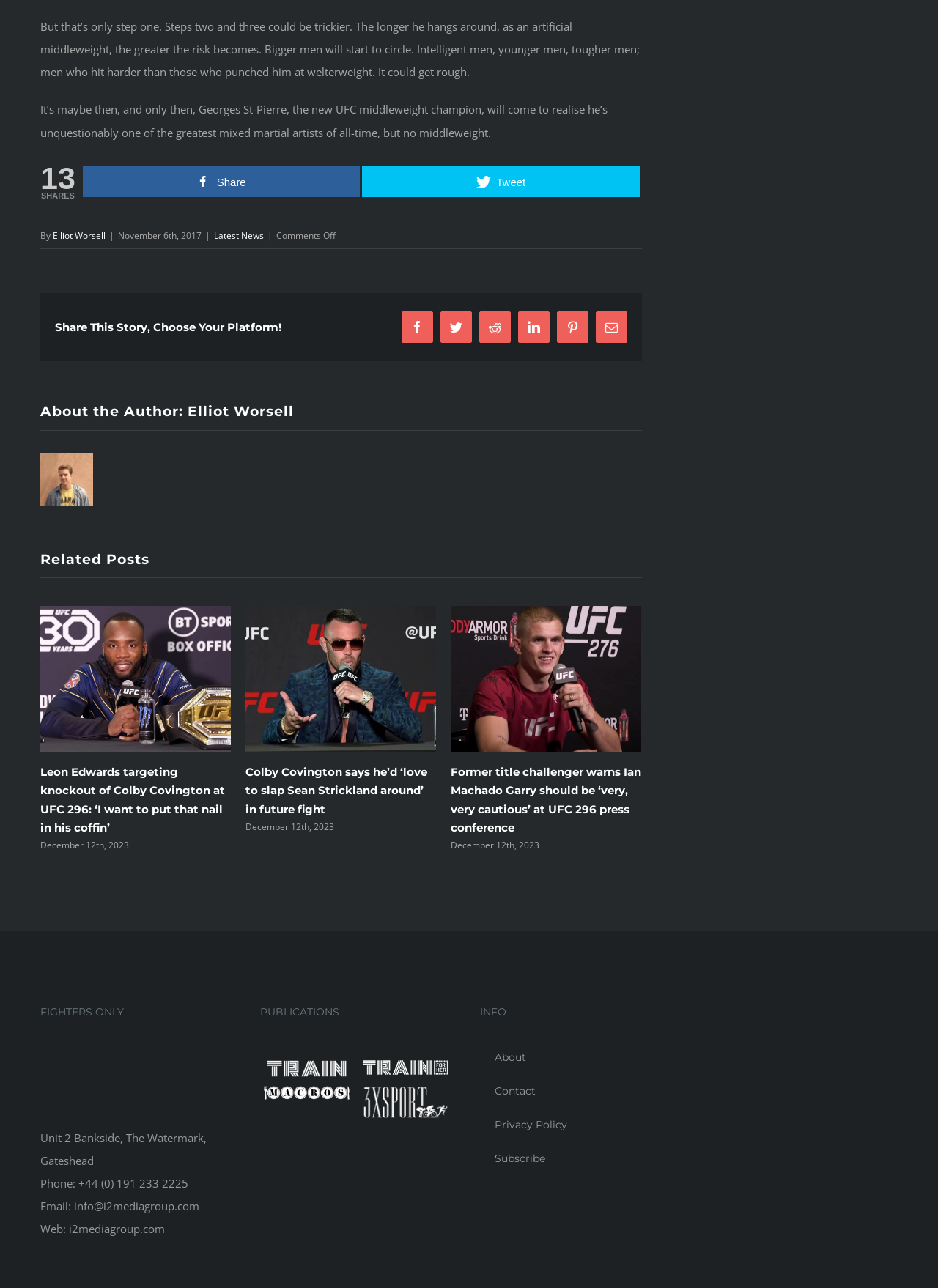Respond with a single word or short phrase to the following question: 
What is the date of the latest related post?

December 13th, 2023